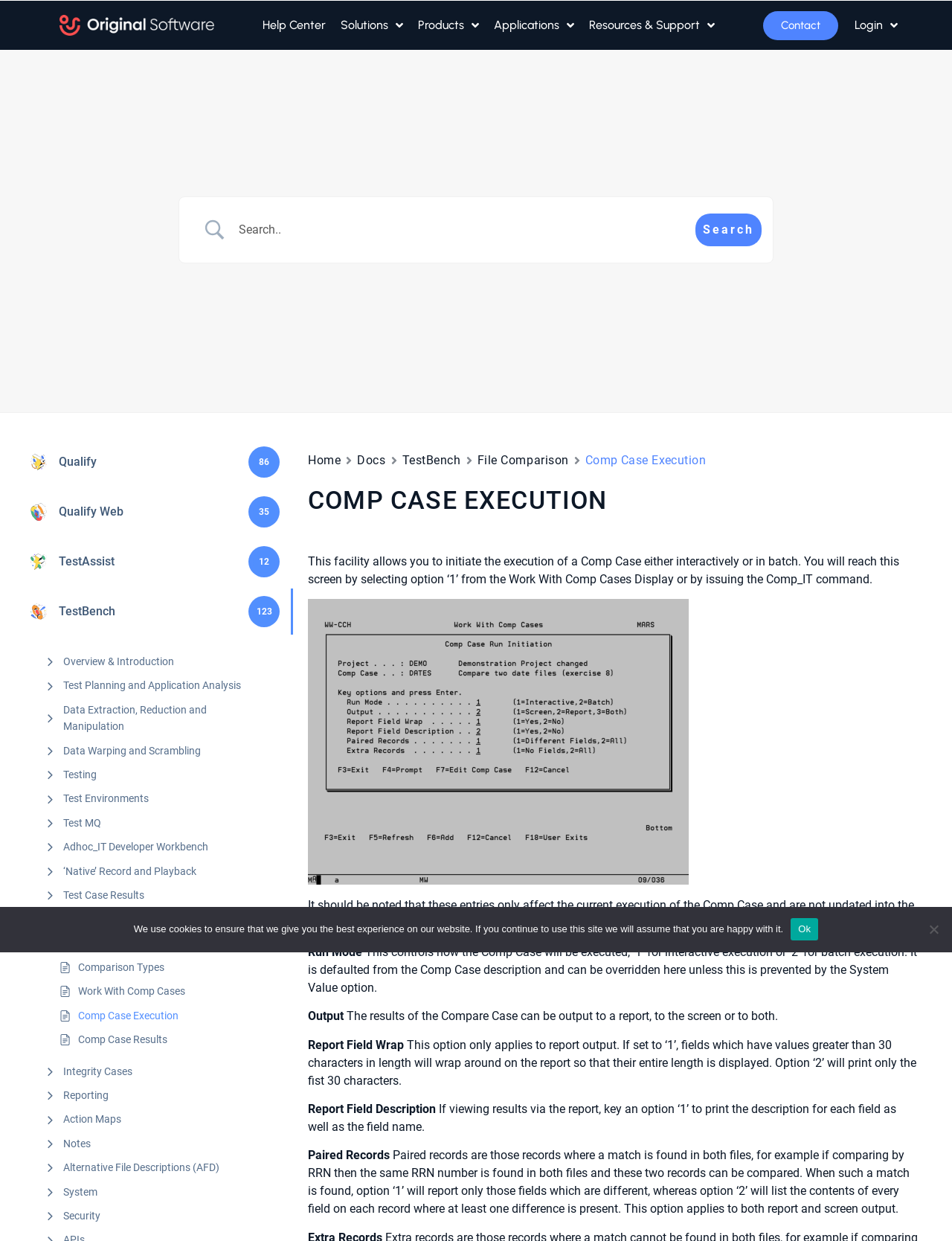Provide the bounding box coordinates of the section that needs to be clicked to accomplish the following instruction: "Search for something."

[0.239, 0.178, 0.707, 0.192]